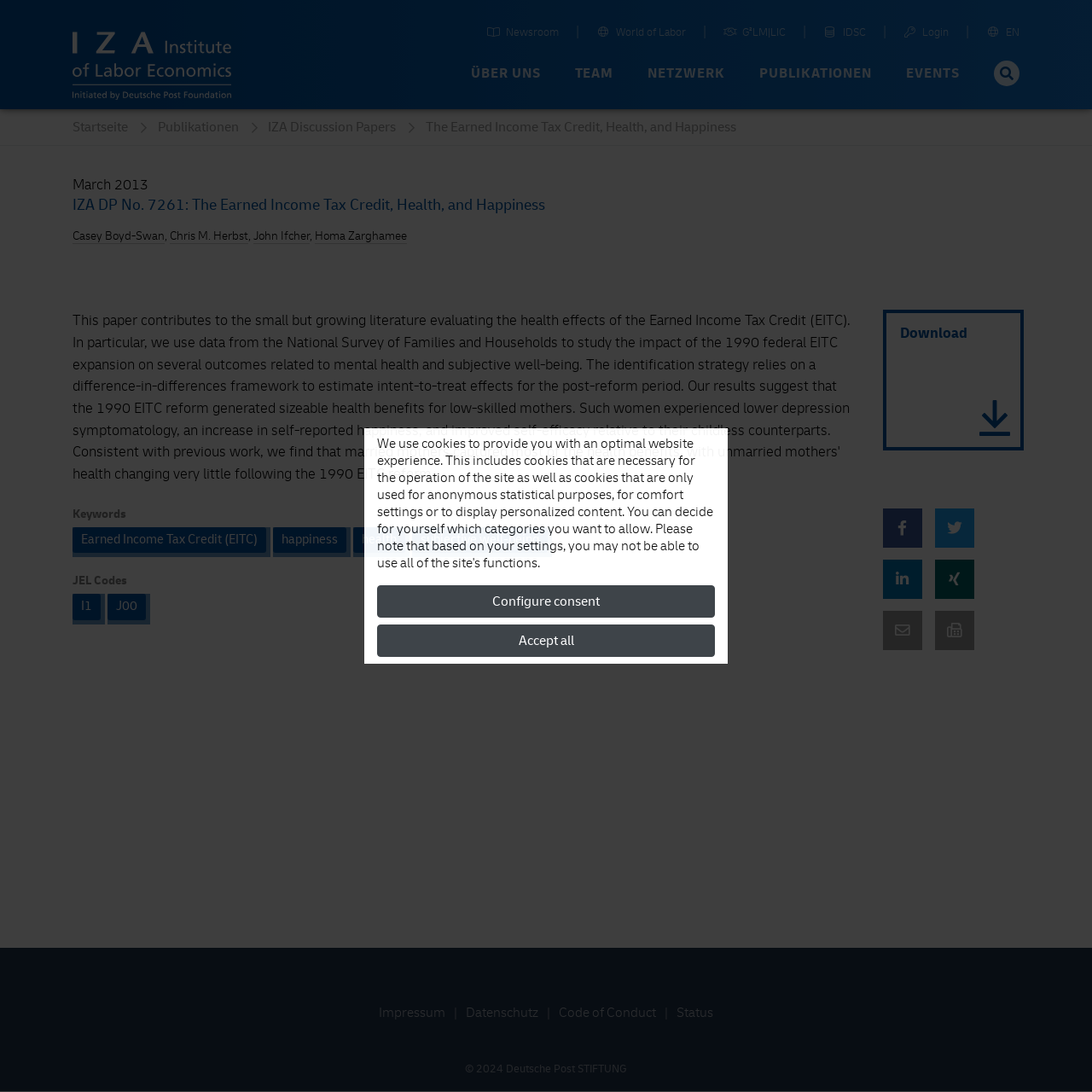Identify the bounding box coordinates of the section to be clicked to complete the task described by the following instruction: "Go to Newsroom". The coordinates should be four float numbers between 0 and 1, formatted as [left, top, right, bottom].

[0.446, 0.025, 0.512, 0.039]